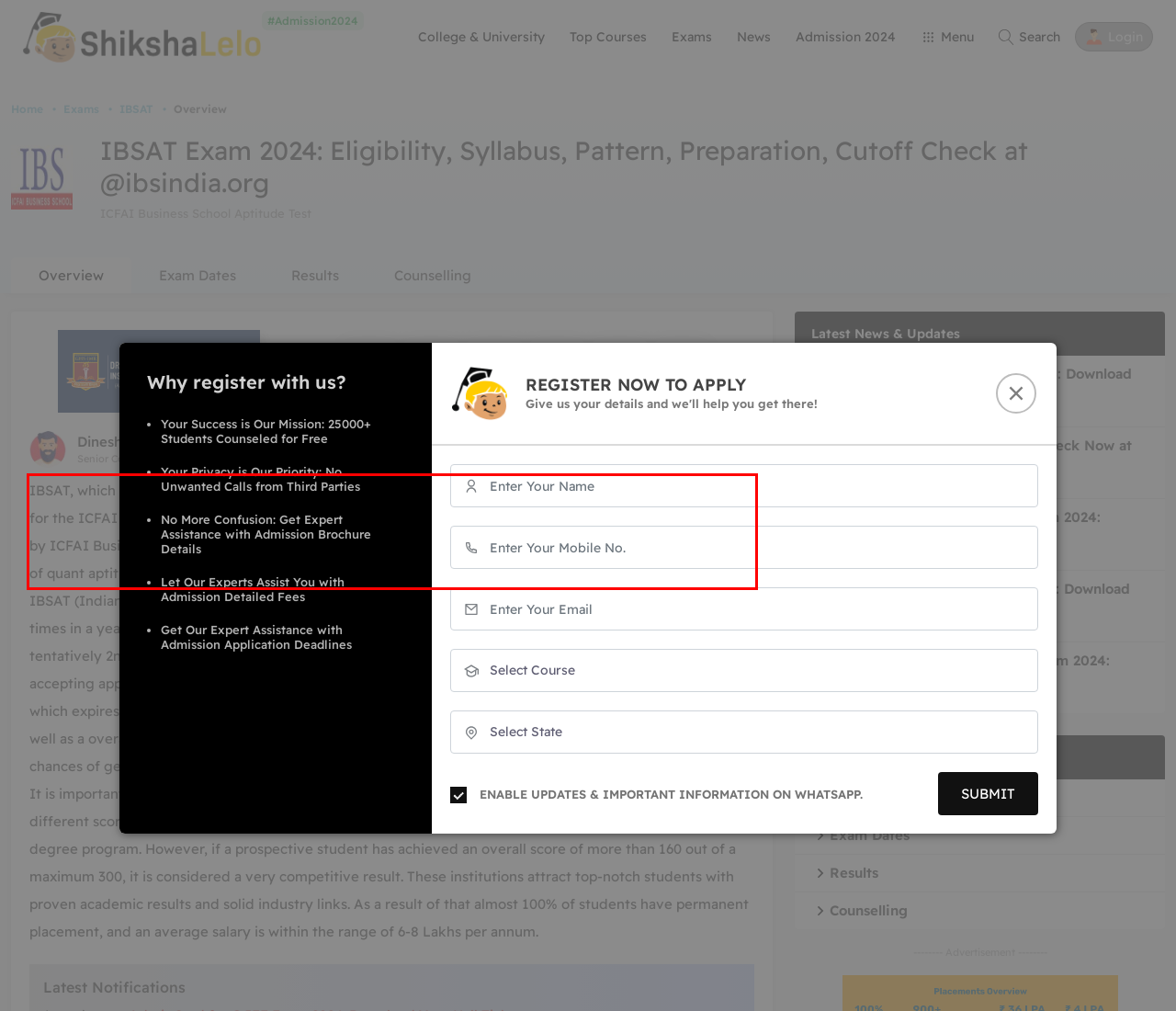Please identify and extract the text content from the UI element encased in a red bounding box on the provided webpage screenshot.

IBSAT, which is the acronym for the national-level ICFAI Business School Aptitude Test, is a screening exam for the ICFAI Foundation for Higher Education to shortlist the graduates for management programs offered by ICFAI Business Schools across India. The computer adaptive test gauges a candidate's ability in the areas of quant aptitude, data interpretation, logical reasoning, English language, and general knowledge.